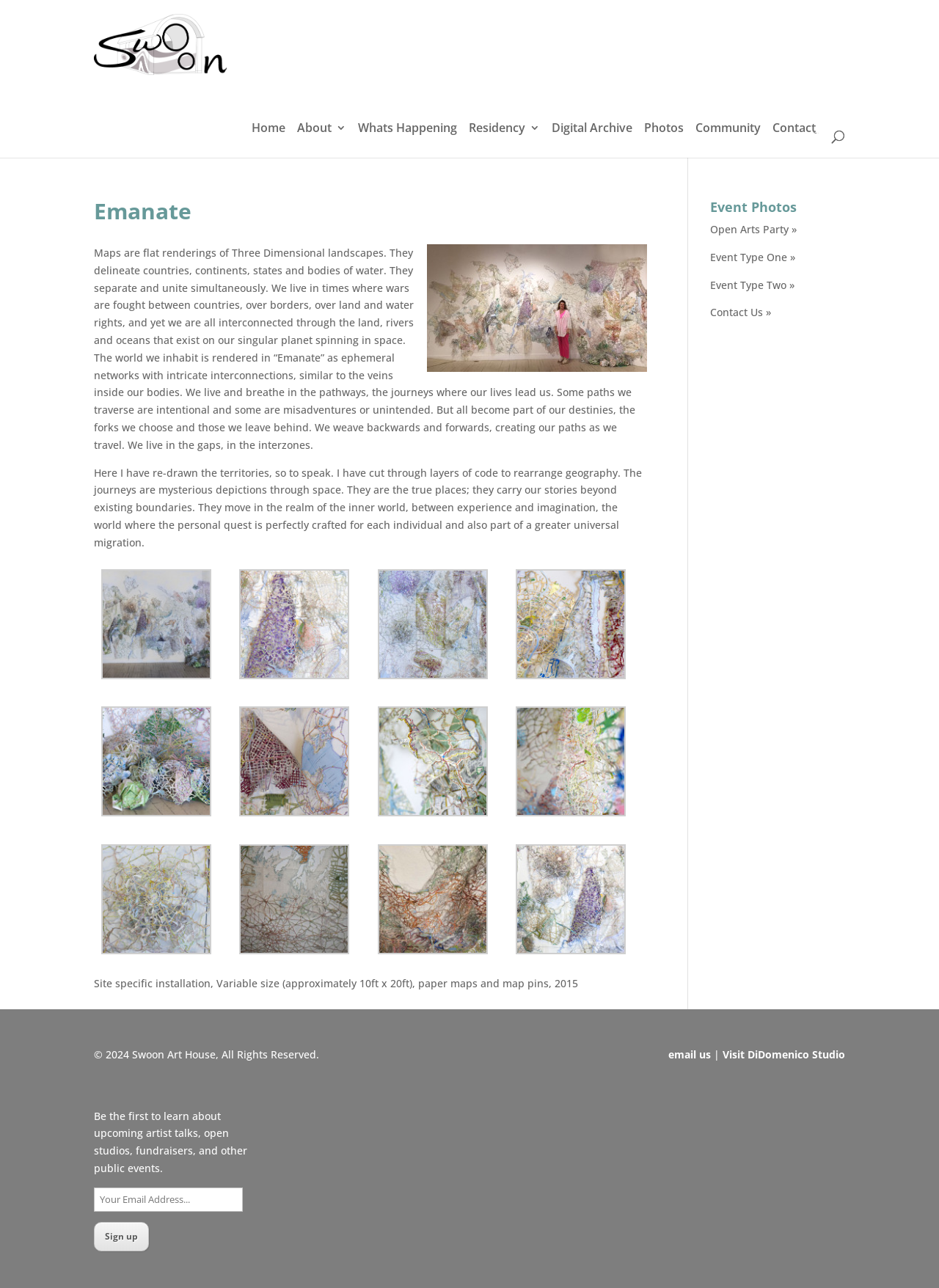Identify the bounding box coordinates of the region that needs to be clicked to carry out this instruction: "View Event Photos". Provide these coordinates as four float numbers ranging from 0 to 1, i.e., [left, top, right, bottom].

[0.756, 0.155, 0.9, 0.171]